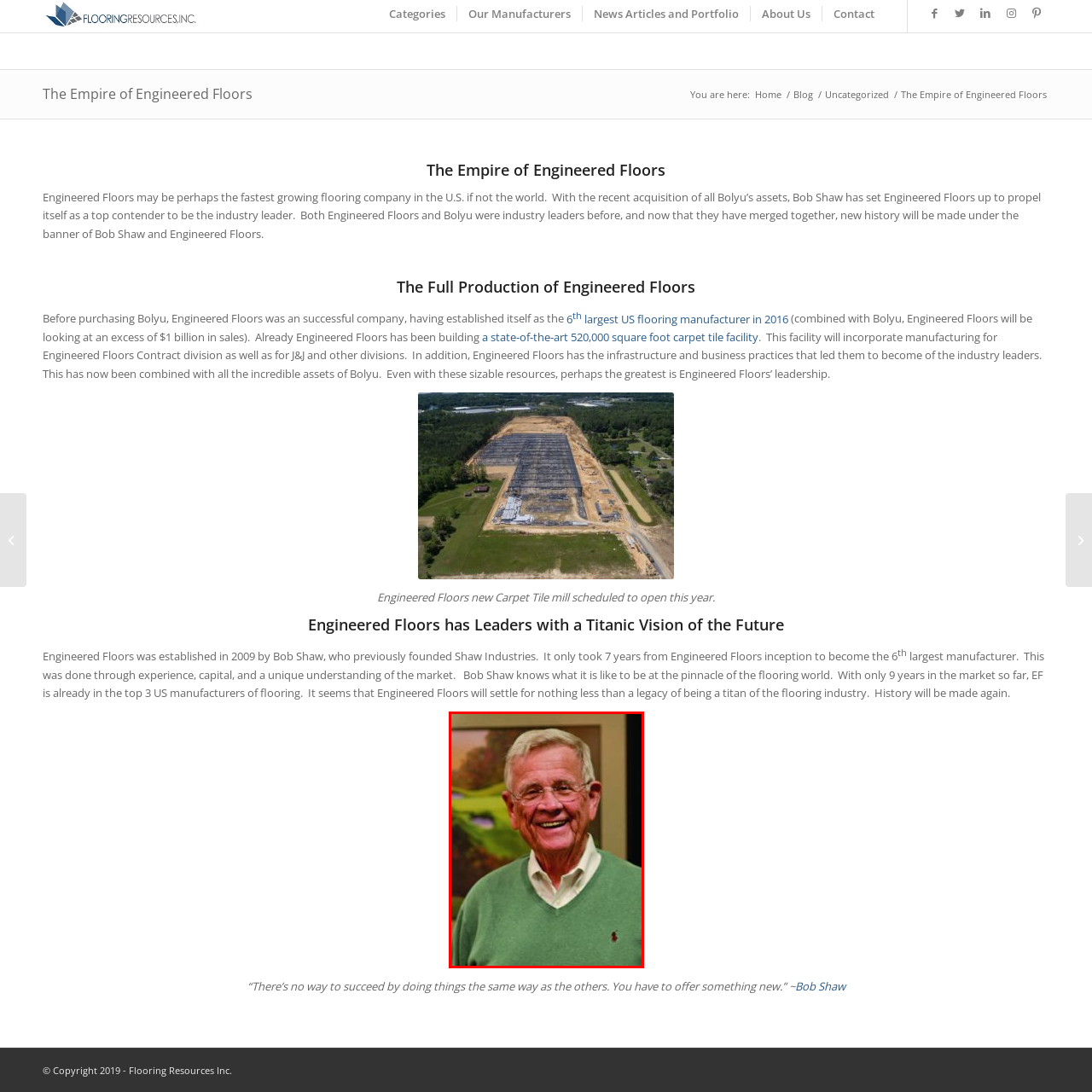What type of shirt is the man wearing?
Observe the image part marked by the red bounding box and give a detailed answer to the question.

The caption specifies that the man is dressed in a light green sweater over a white collared shirt, which allows us to identify the type of shirt he is wearing.